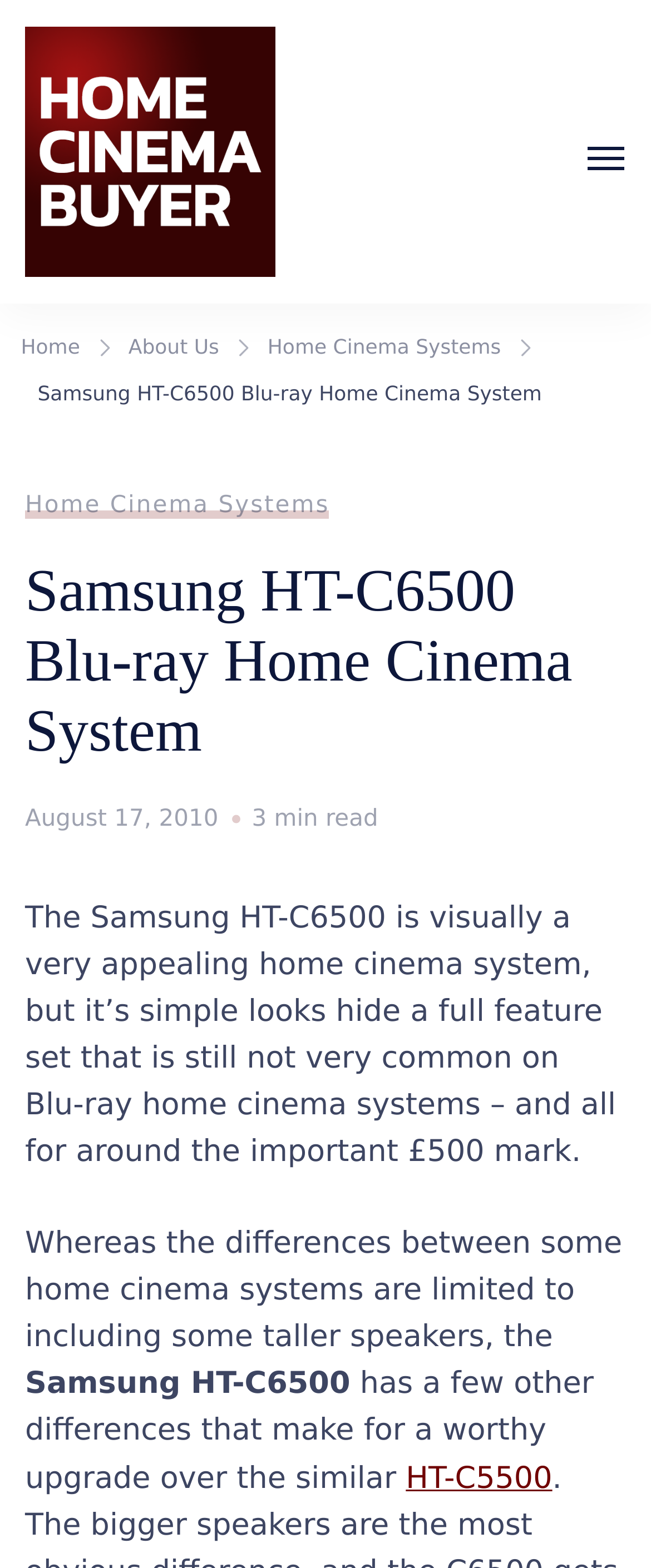Is the article published on a specific date?
Please provide a single word or phrase based on the screenshot.

Yes